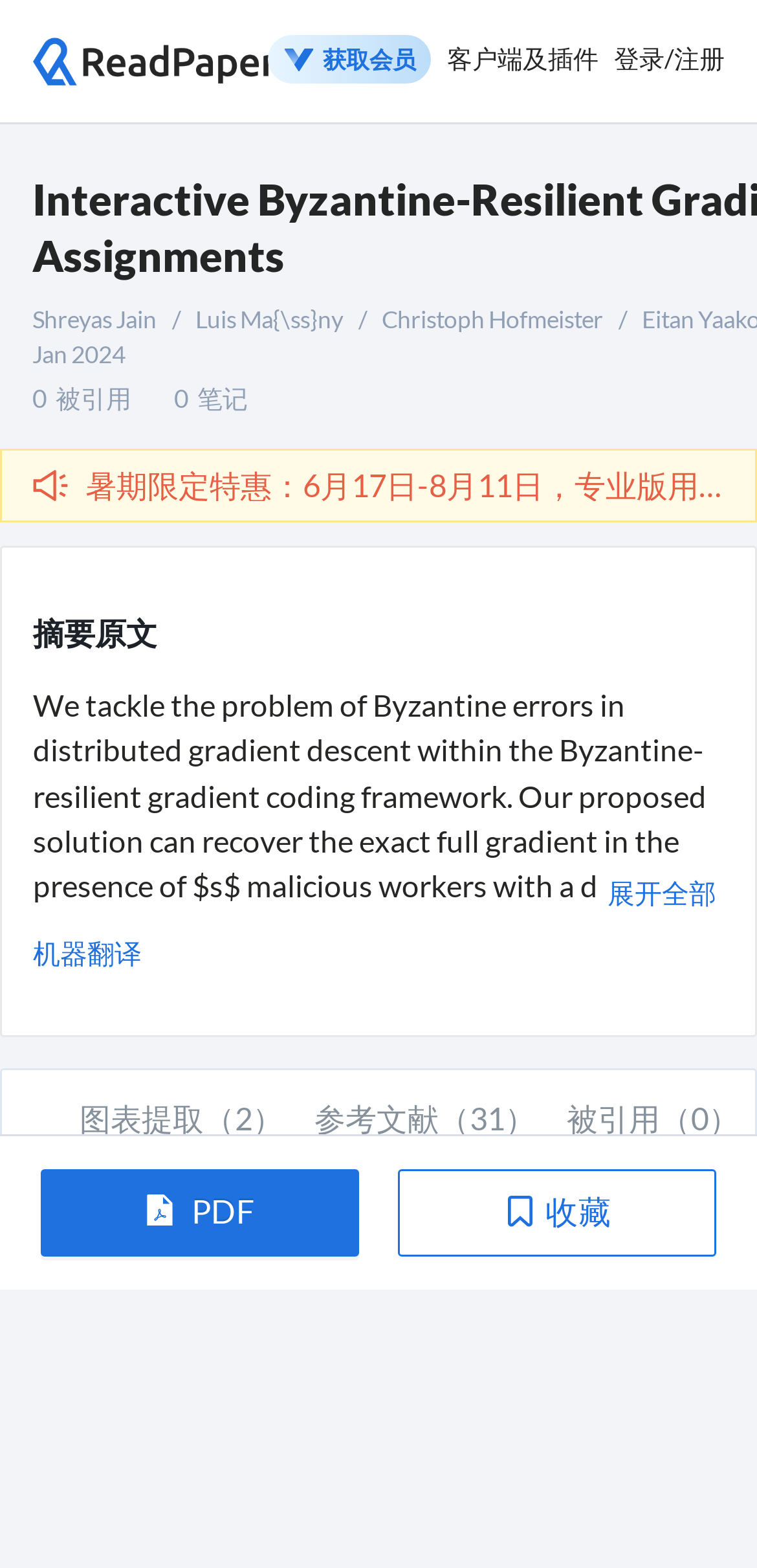What is the function of the '图表提取' button? Observe the screenshot and provide a one-word or short phrase answer.

Extract charts